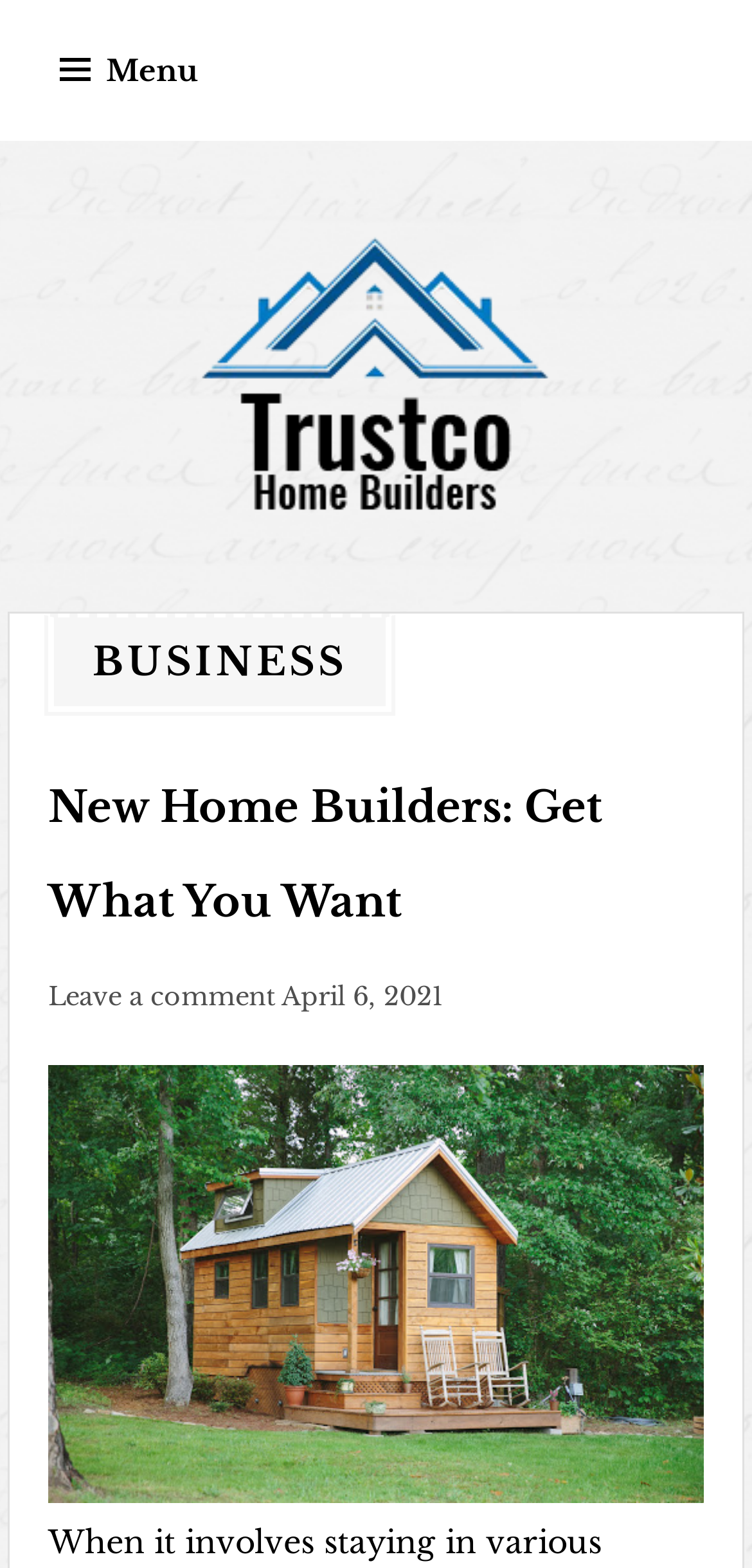From the webpage screenshot, identify the region described by parent_node: Trustco. Provide the bounding box coordinates as (top-left x, top-left y, bottom-right x, bottom-right y), with each value being a floating point number between 0 and 1.

[0.085, 0.138, 0.915, 0.342]